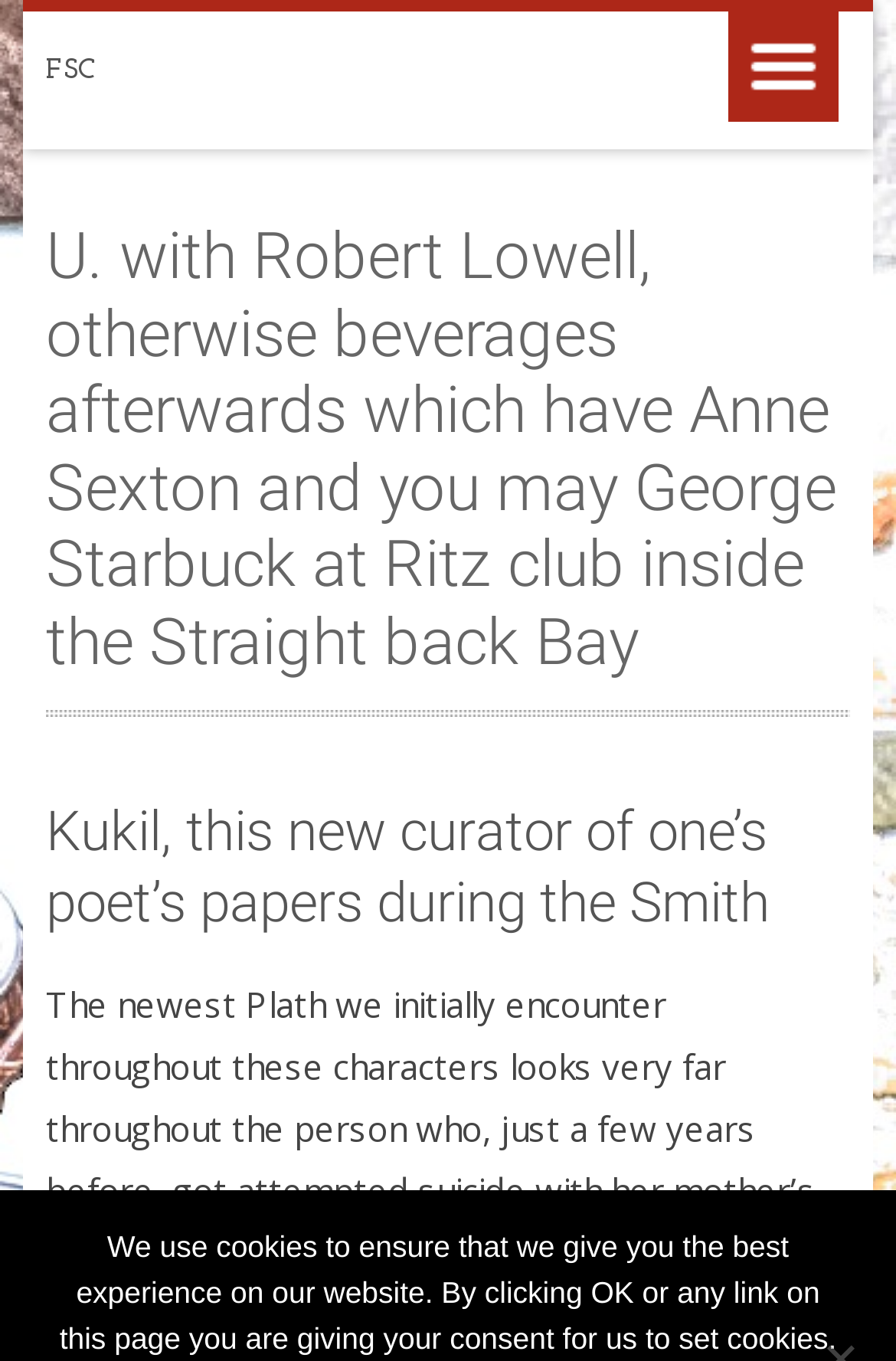Based on the provided description, "FSC", find the bounding box of the corresponding UI element in the screenshot.

[0.051, 0.042, 0.795, 0.062]